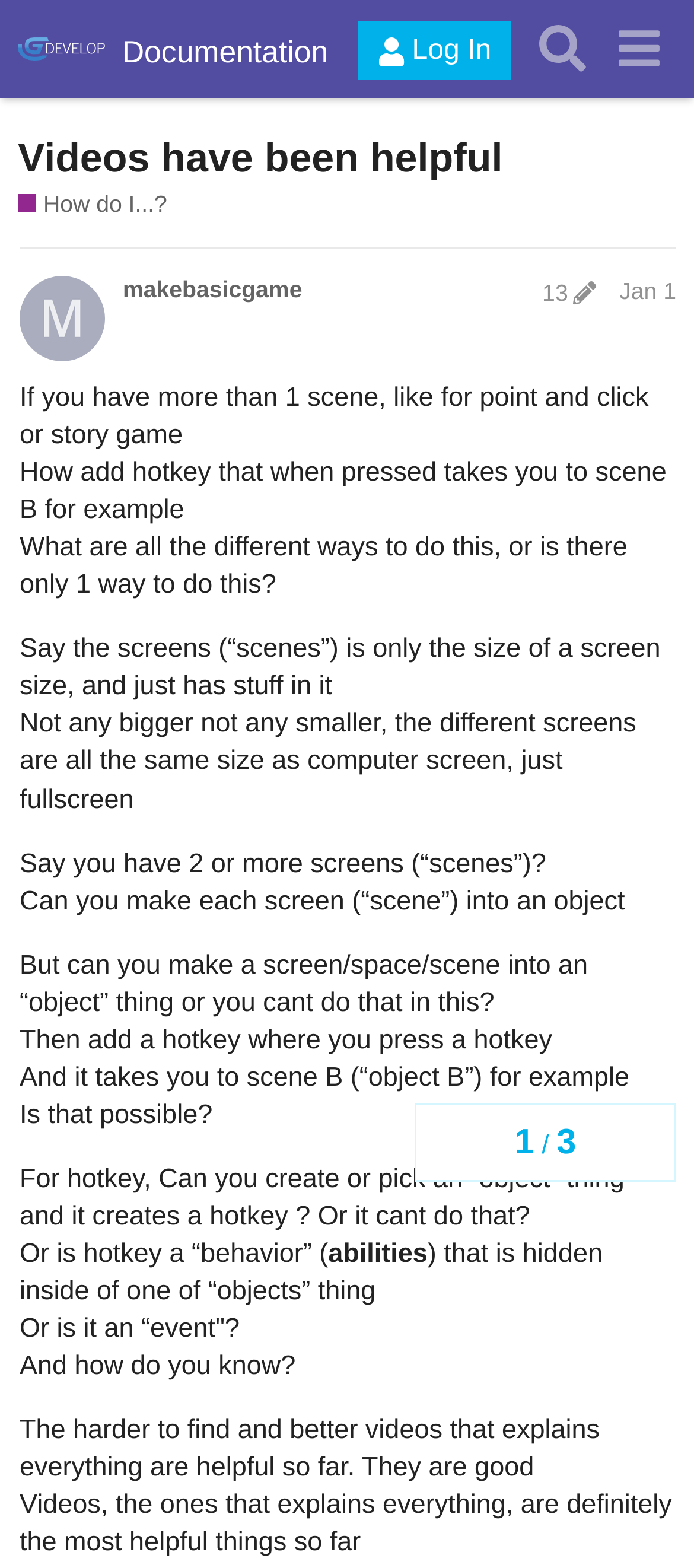Answer the following query with a single word or phrase:
What is the purpose of the hotkey being discussed?

To take you to scene B